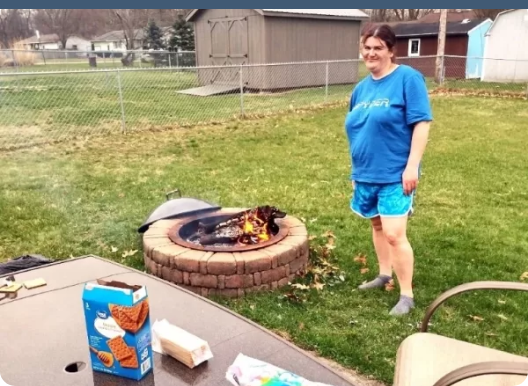Based on the image, please elaborate on the answer to the following question:
What is on the table in the foreground?

Upon examining the image, it is evident that the table in the foreground displays an open box of graham crackers and marshmallows, indicating preparations for making s'mores.